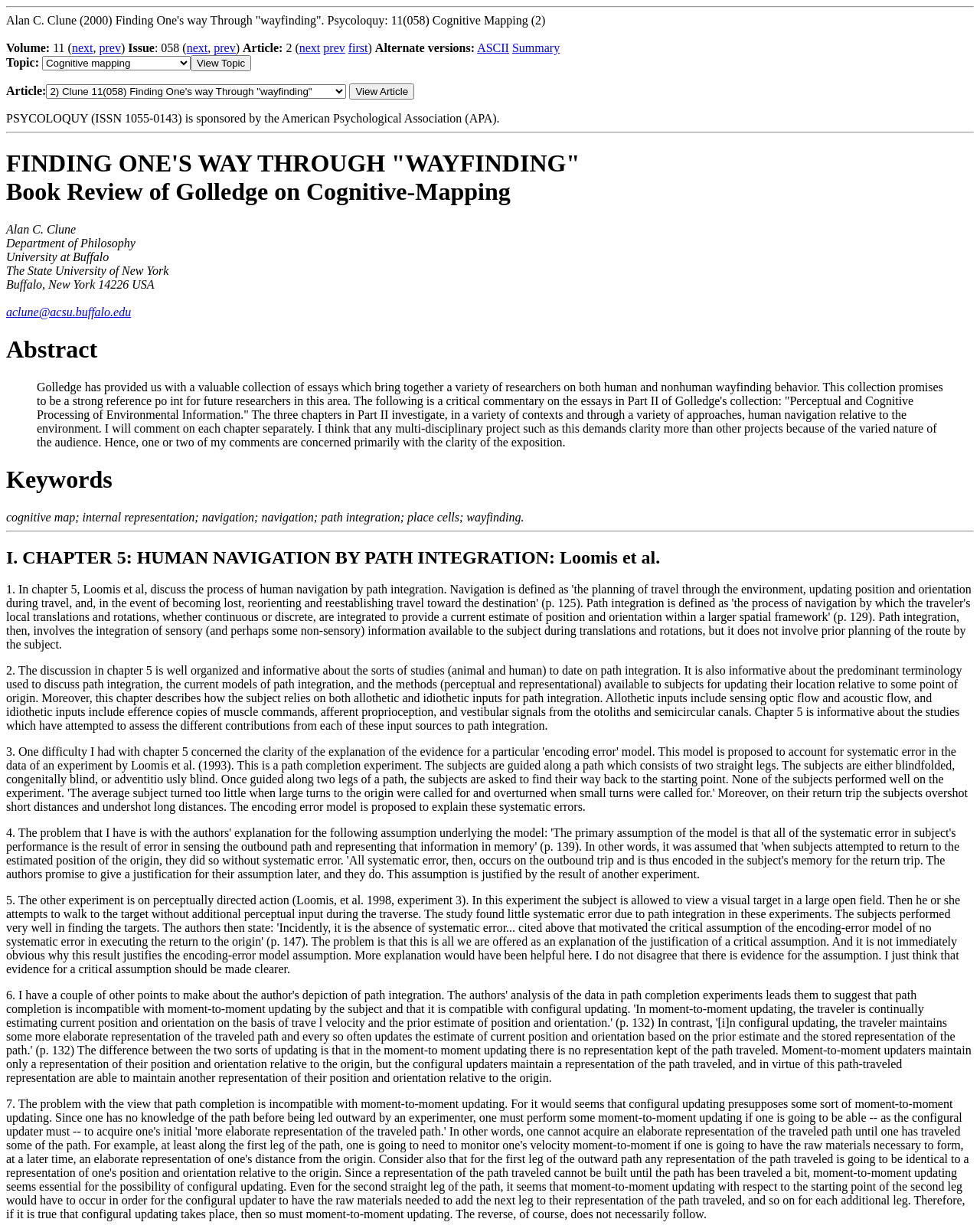What is the email address of the author?
Examine the image and provide an in-depth answer to the question.

I found the email address of the author by looking at the link 'aclune@acsu.buffalo.edu' which is located below the author's affiliation information.